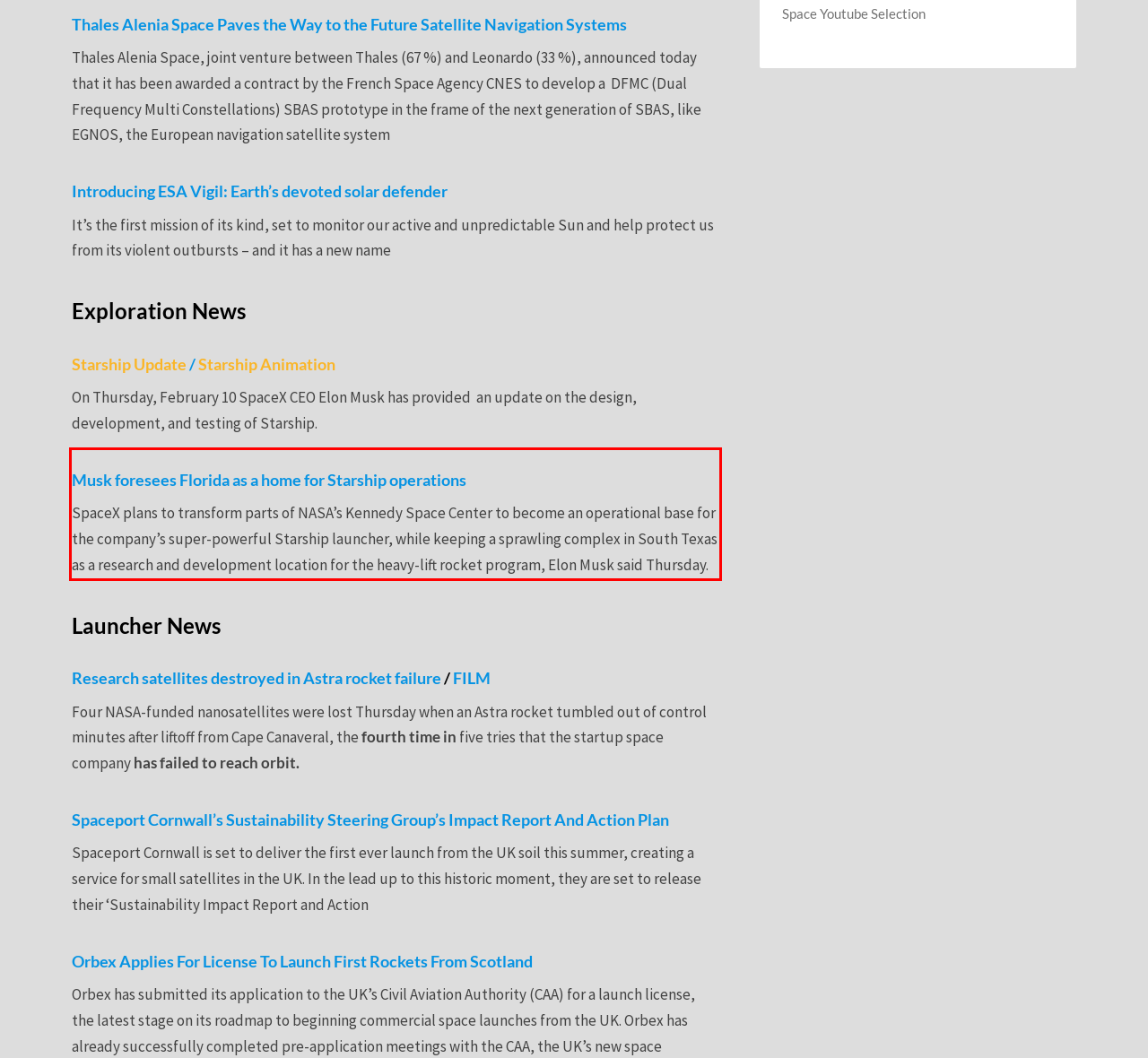You have a screenshot of a webpage, and there is a red bounding box around a UI element. Utilize OCR to extract the text within this red bounding box.

SpaceX plans to transform parts of NASA’s Kennedy Space Center to become an operational base for the company’s super-powerful Starship launcher, while keeping a sprawling complex in South Texas as a research and development location for the heavy-lift rocket program, Elon Musk said Thursday.